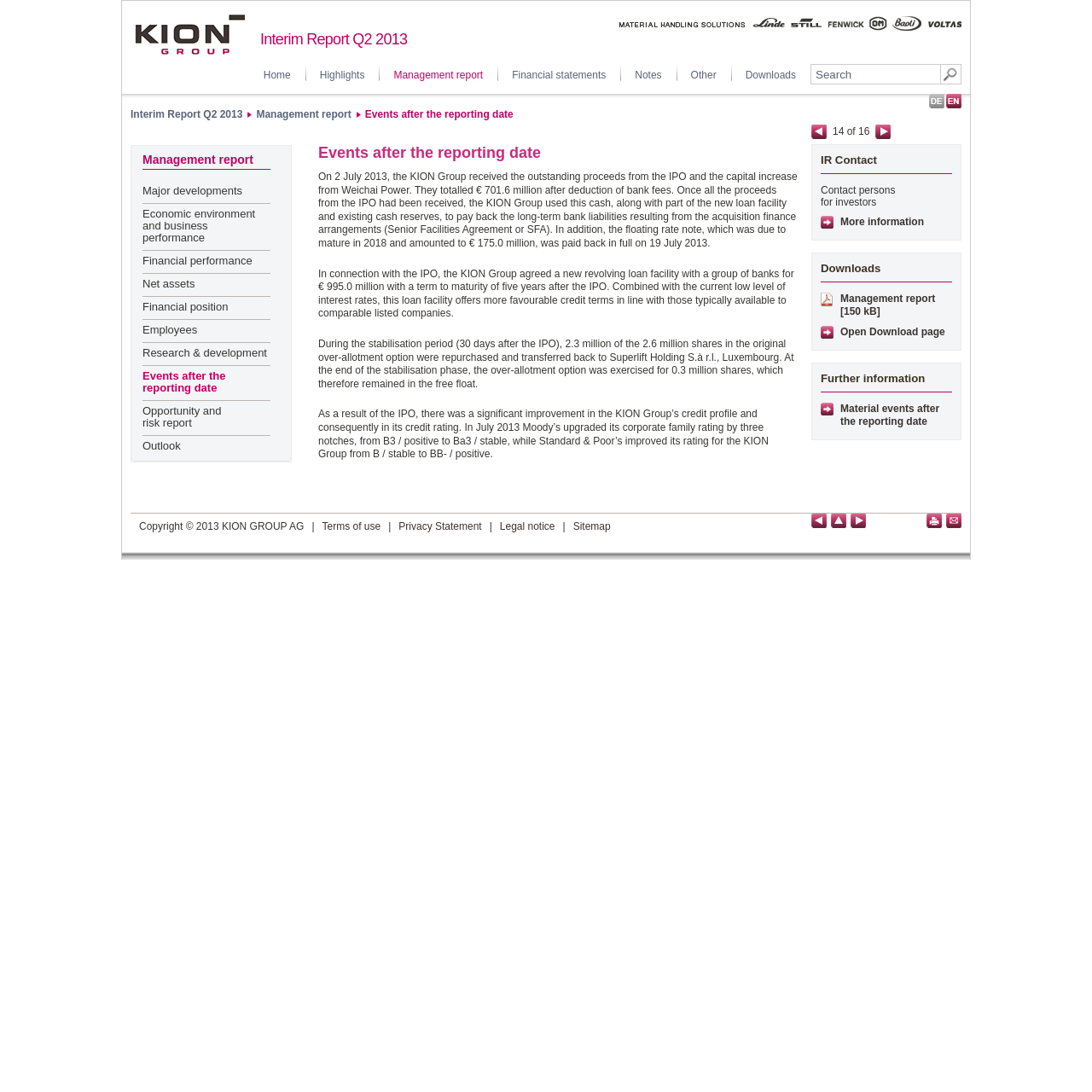What is the name of the company mentioned in the webpage?
Using the image as a reference, deliver a detailed and thorough answer to the question.

I found the answer by looking at the top of the webpage, where it says 'Interim Report Q2 2013 | KION GROUP - Events after the reporting date'. The company name is 'KION GROUP'.